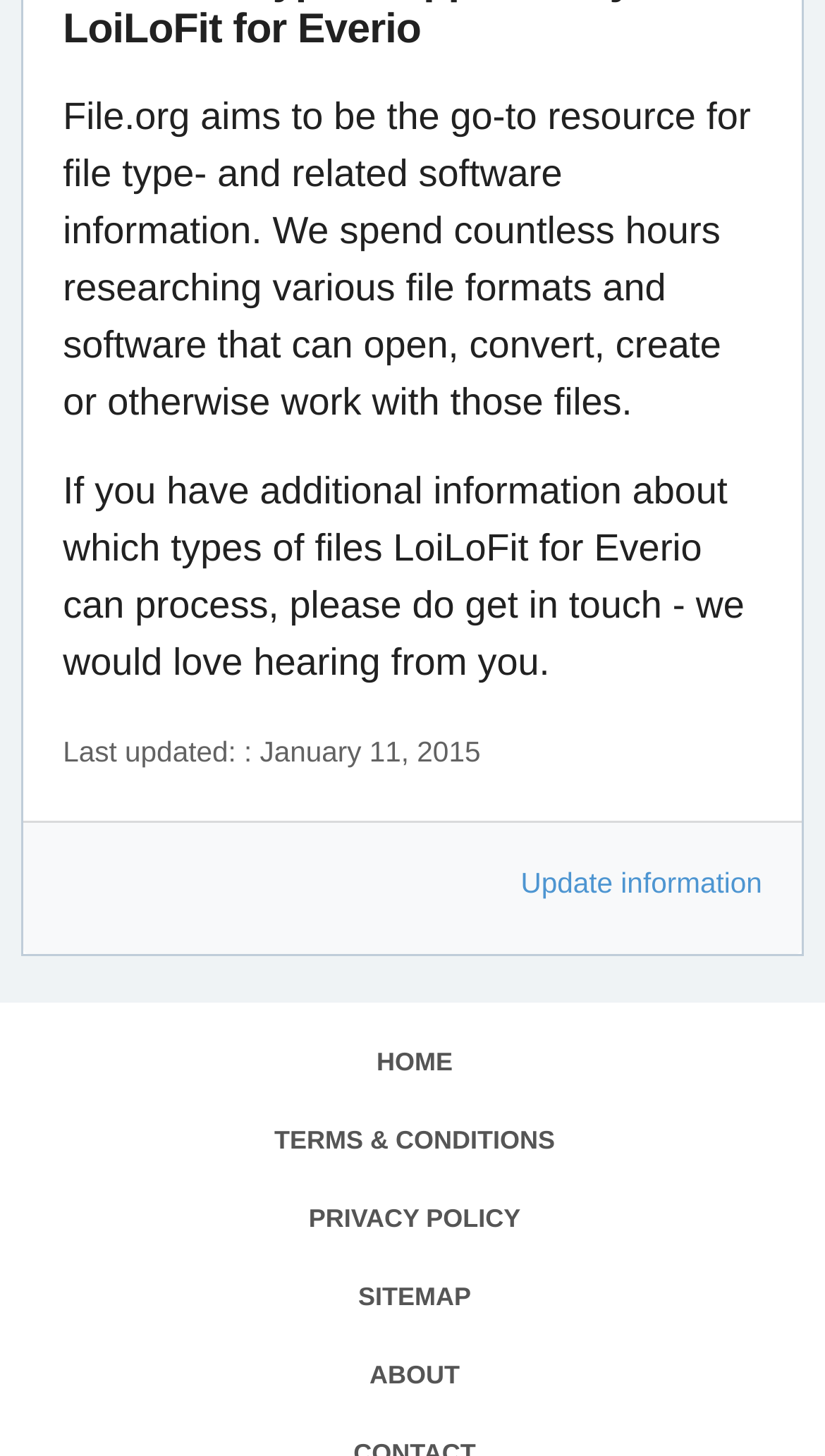What is the name of the software discussed on the page?
Examine the image closely and answer the question with as much detail as possible.

The text mentions LoiLoFit for Everio as a software that can process certain file types, which suggests that this software is the main topic of discussion on the webpage.